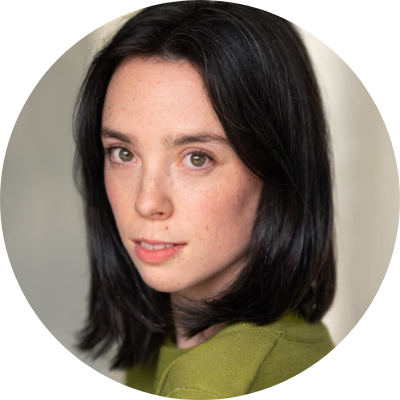Answer the question with a single word or phrase: 
What is the tone of the subject's expression?

Warm and inviting